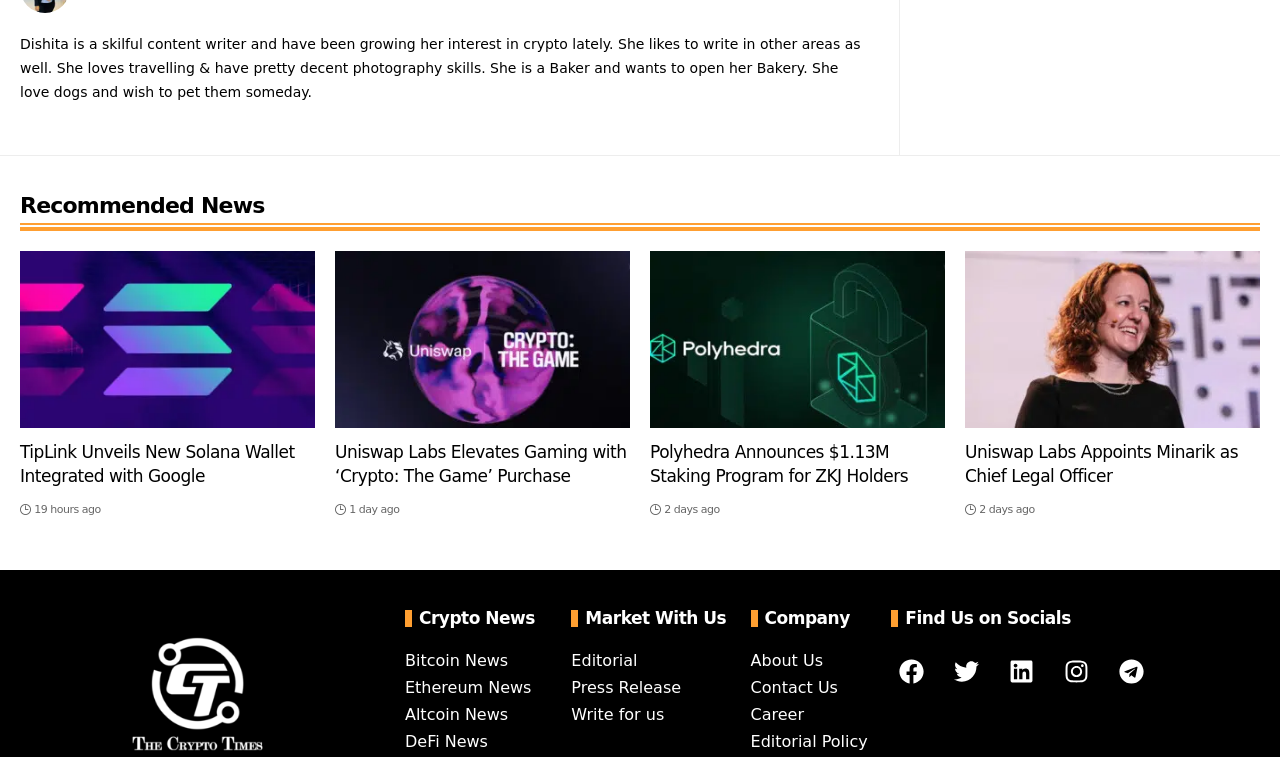Look at the image and answer the question in detail:
What social media platforms can you find the company on?

The webpage has a section with links to the company's social media profiles, which includes Facebook, Twitter, Linkedin, Instagram, and Telegram.